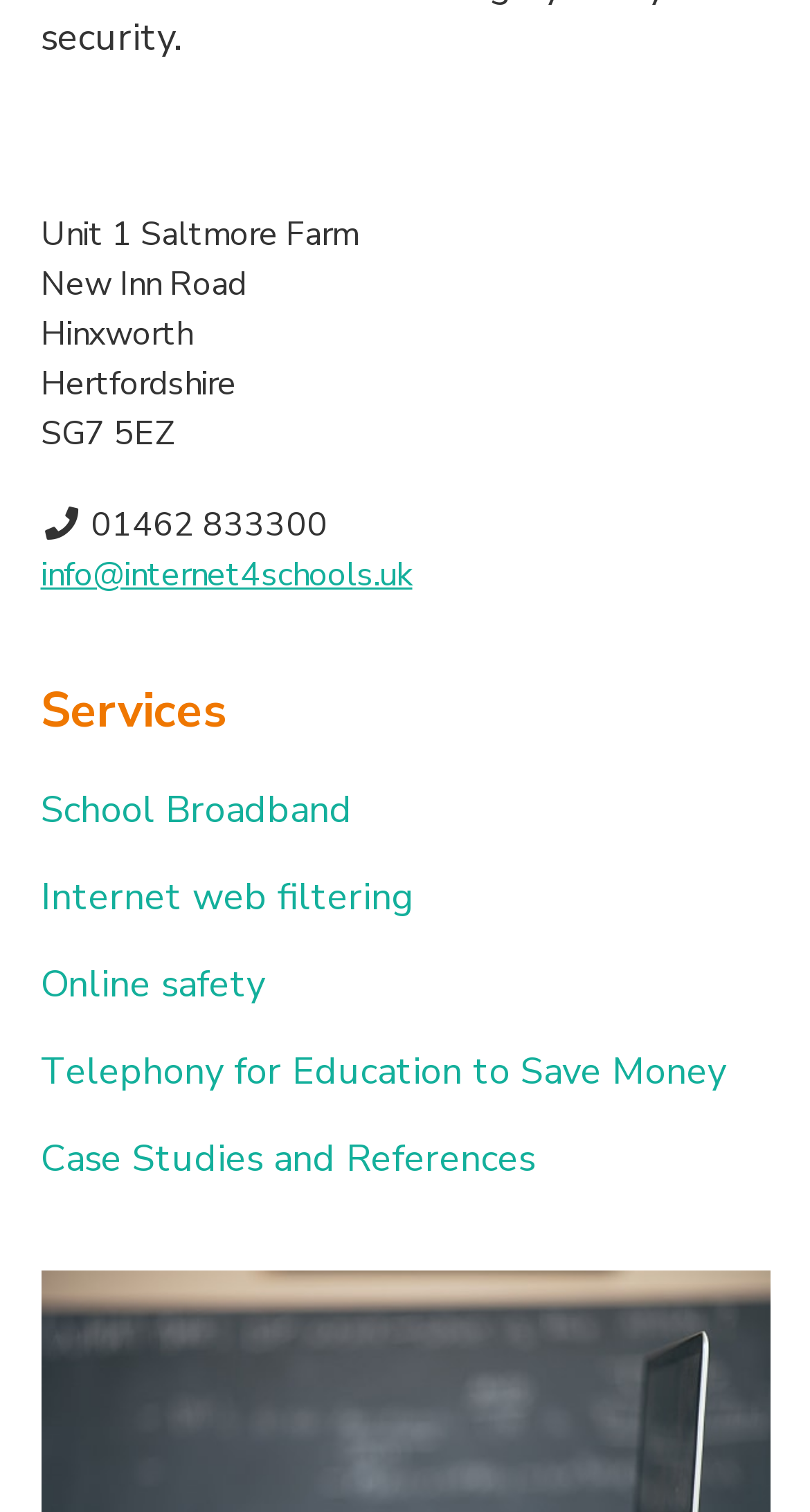Determine the bounding box coordinates of the UI element that matches the following description: "Internet web filtering". The coordinates should be four float numbers between 0 and 1 in the format [left, top, right, bottom].

[0.05, 0.576, 0.512, 0.609]